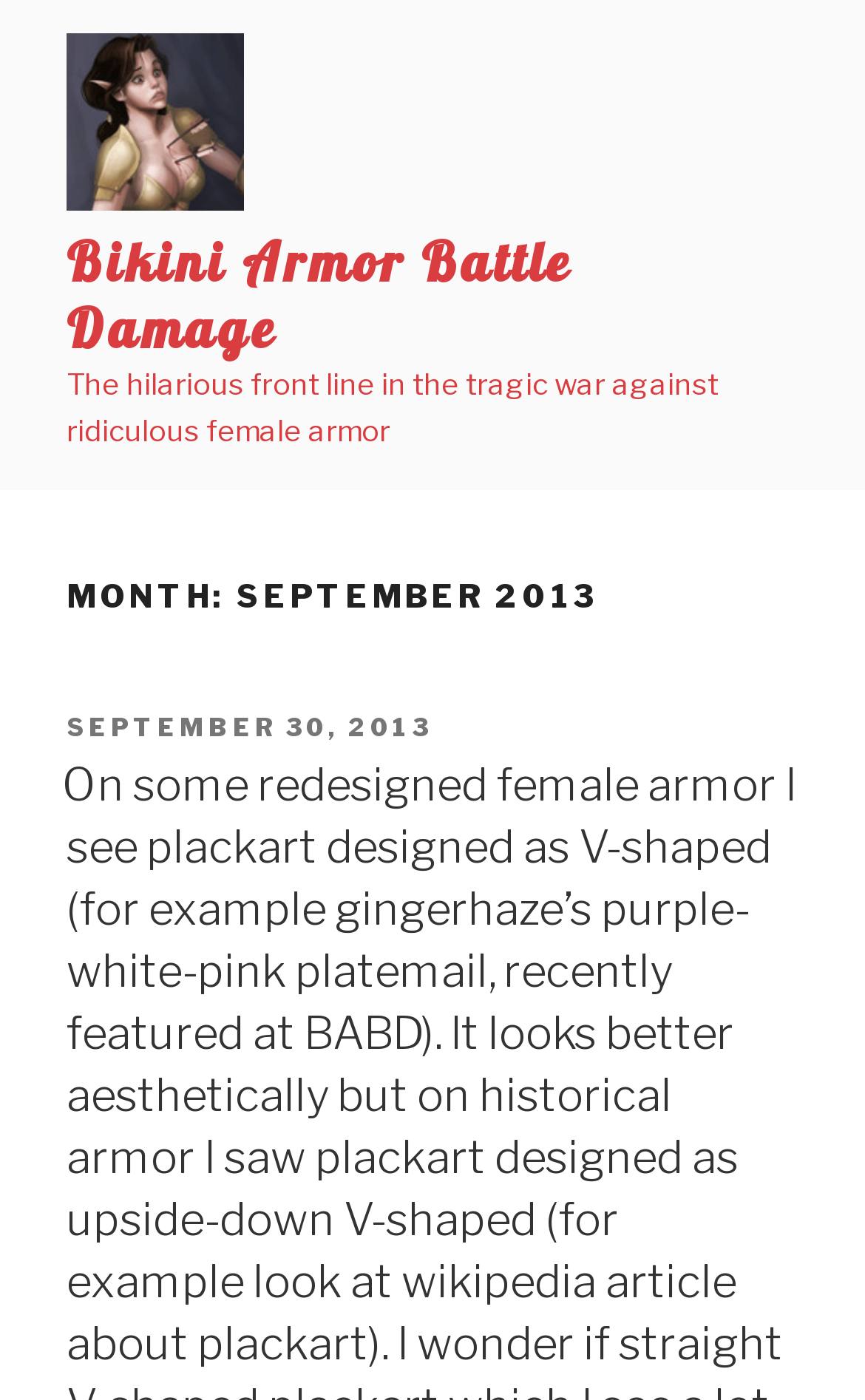Based on the element description: "parent_node: Bikini Armor Battle Damage", identify the bounding box coordinates for this UI element. The coordinates must be four float numbers between 0 and 1, listed as [left, top, right, bottom].

[0.077, 0.024, 0.321, 0.163]